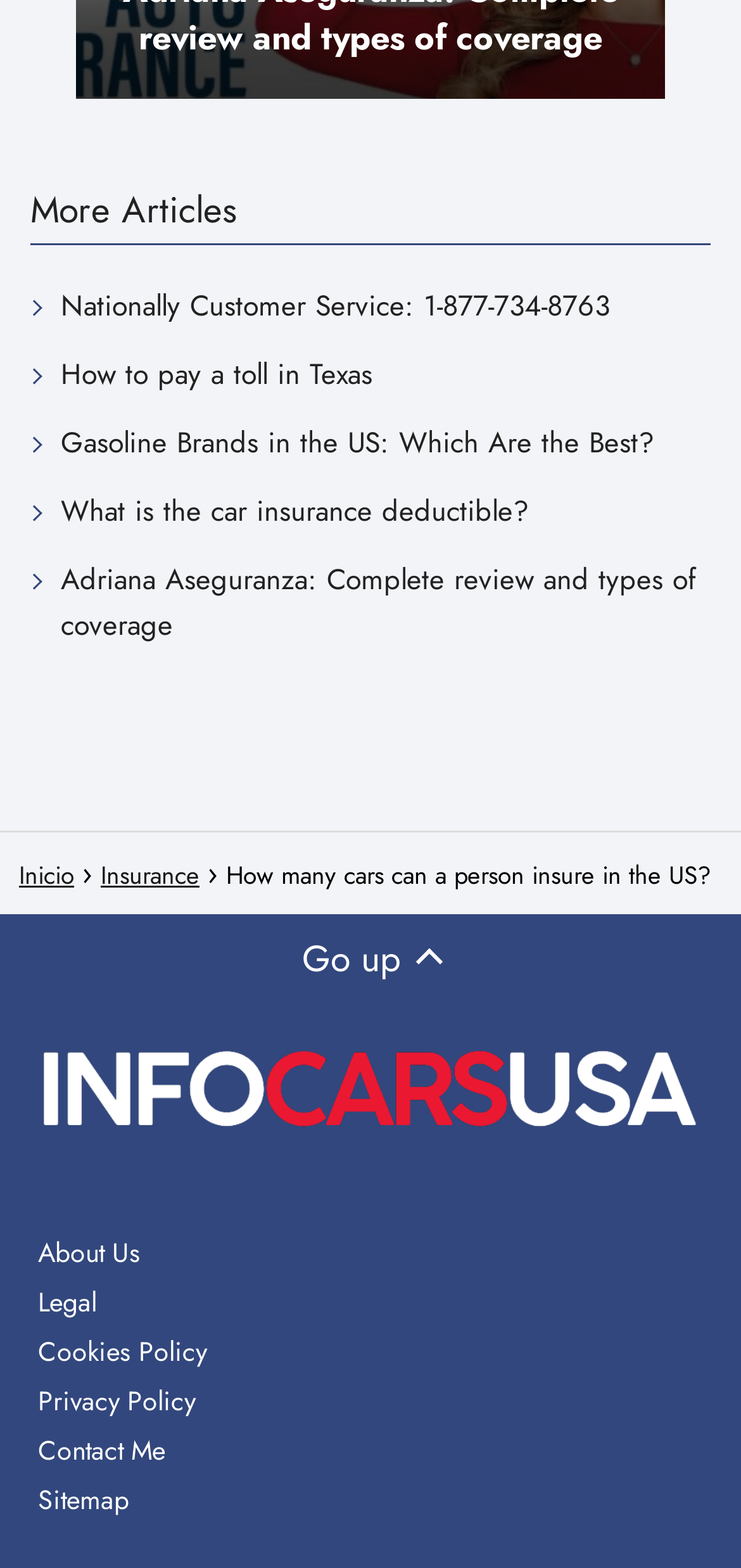Please answer the following question using a single word or phrase: 
How many links are in the footer section?

6